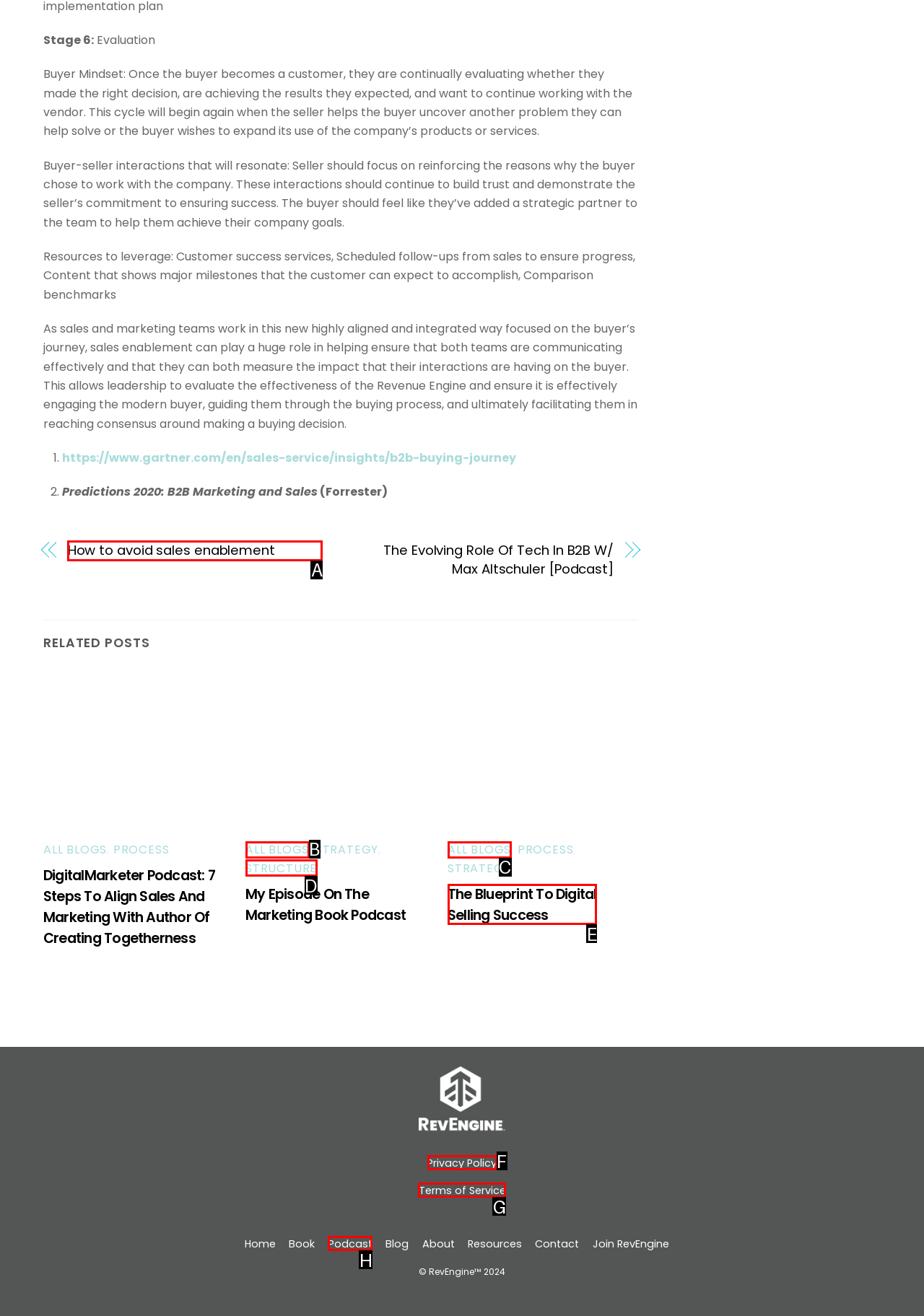Tell me the letter of the UI element to click in order to accomplish the following task: Click on 'How to avoid sales enablement'
Answer with the letter of the chosen option from the given choices directly.

A